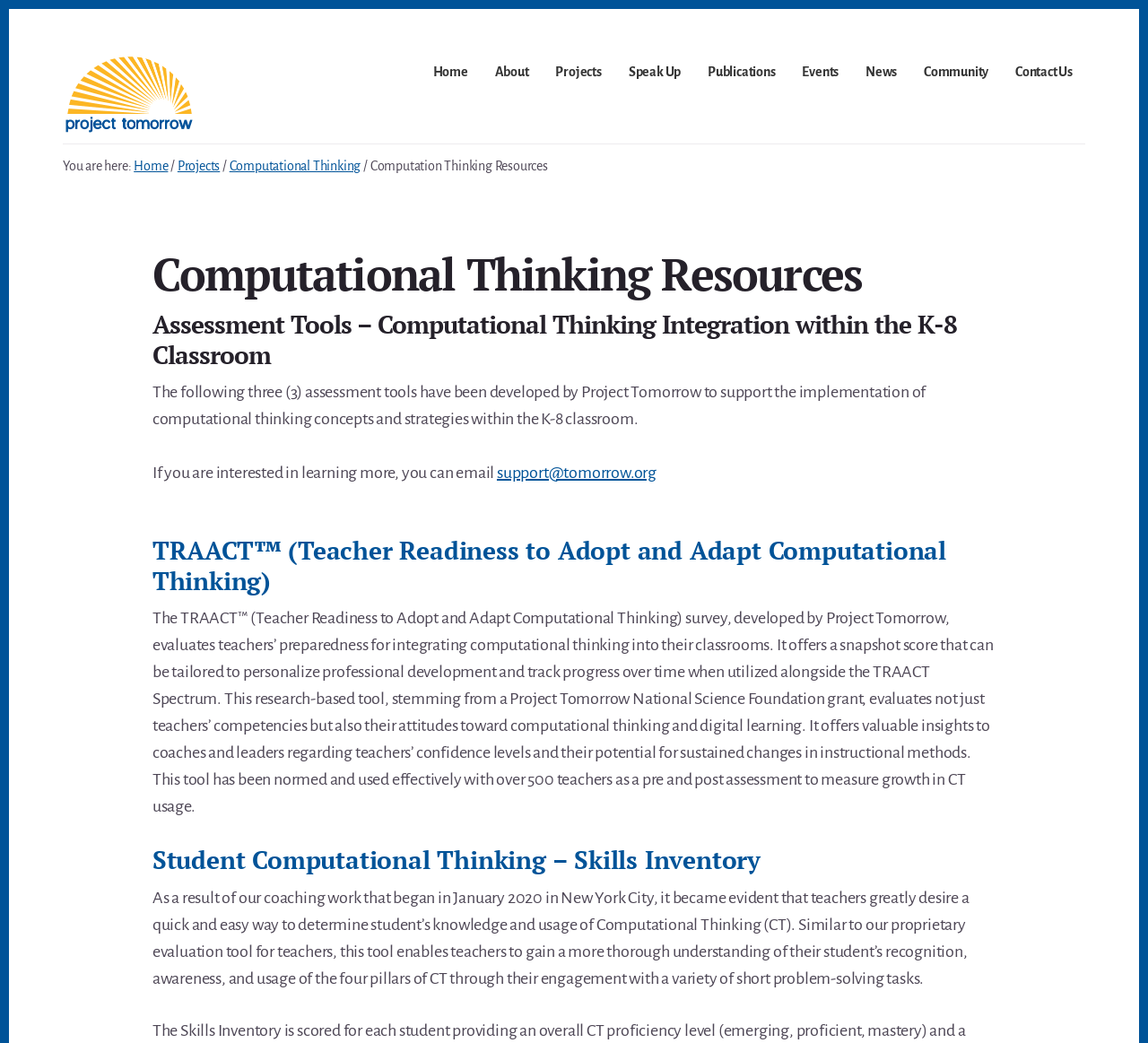Identify the bounding box coordinates of the clickable region necessary to fulfill the following instruction: "Click on the 'Project Tomorrow' link". The bounding box coordinates should be four float numbers between 0 and 1, i.e., [left, top, right, bottom].

[0.055, 0.052, 0.289, 0.129]